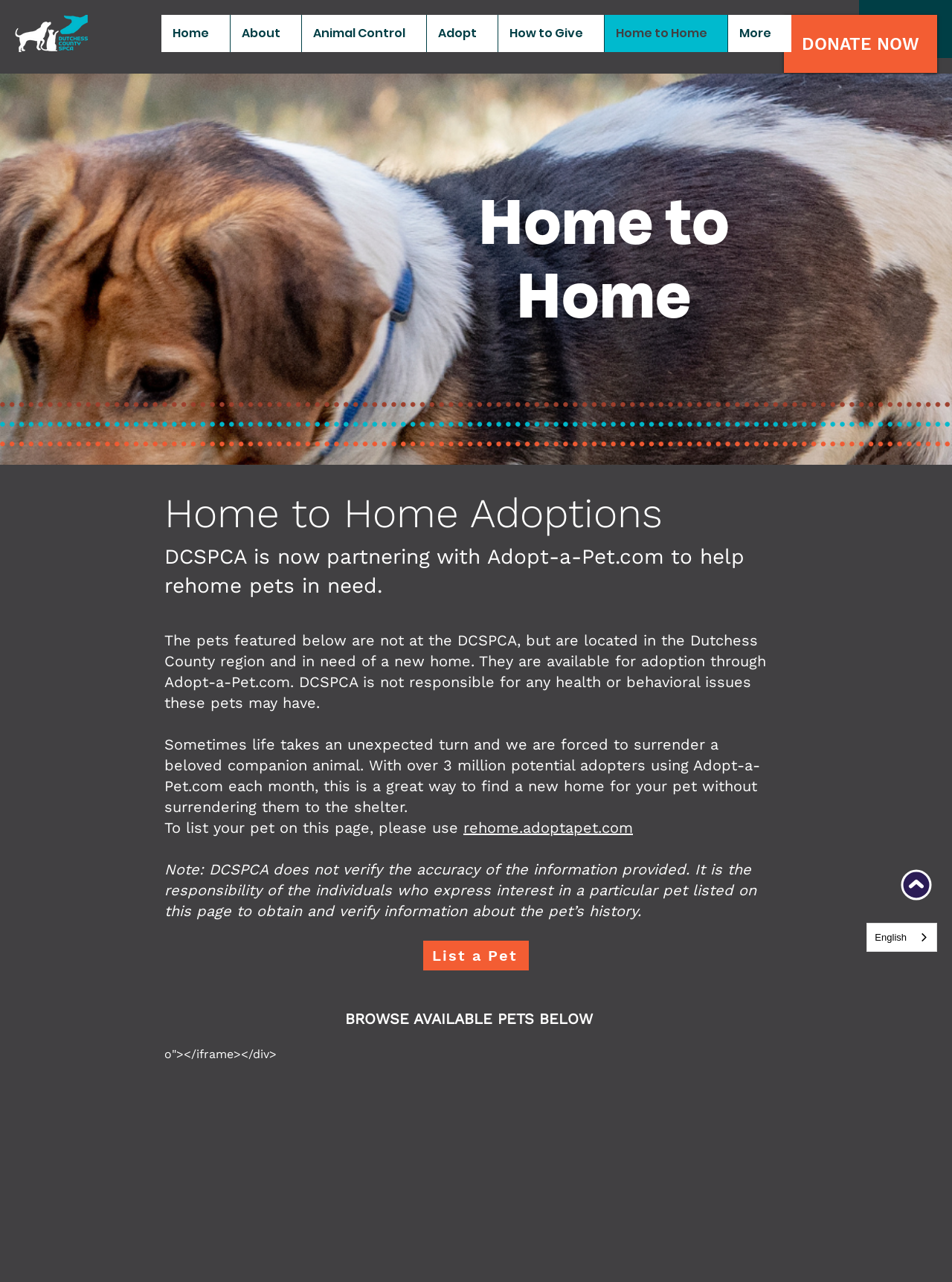Please provide a comprehensive response to the question below by analyzing the image: 
What is the language currently selected?

I found the answer by looking at the complementary element at the bottom right corner of the webpage, which indicates that the language selected is English.